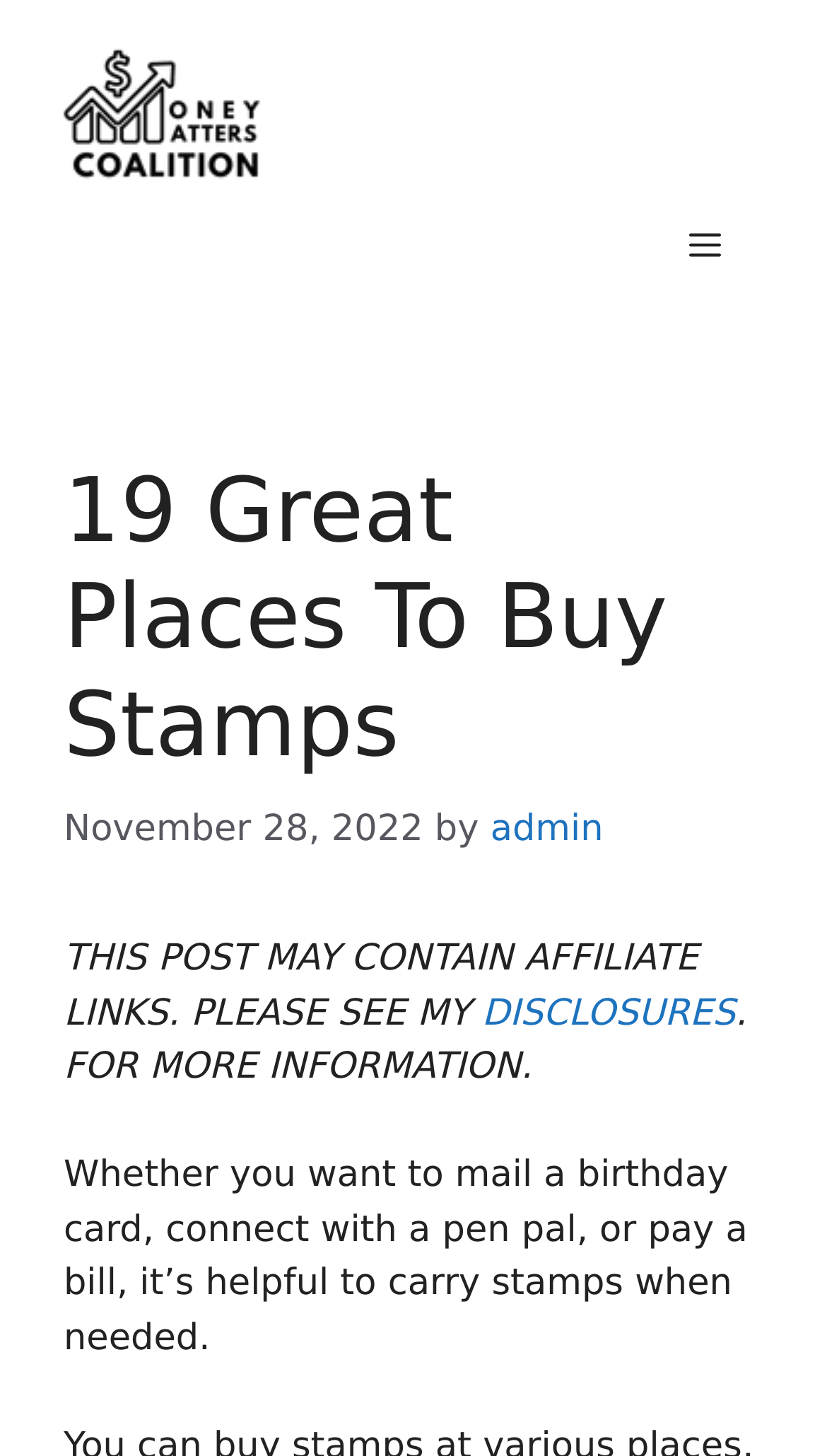Provide a thorough description of this webpage.

The webpage is about "19 Great Places To Buy Stamps" and appears to be a blog post or article. At the top, there is a banner with the site's name "missionmoneymatters.org" and a logo image. To the right of the banner, there is a navigation menu toggle button labeled "Menu". 

Below the banner, there is a header section with a heading that matches the title "19 Great Places To Buy Stamps". The date "November 28, 2022" is displayed below the heading, followed by the author's name "admin". 

Further down, there is a disclaimer text stating "THIS POST MAY CONTAIN AFFILIATE LINKS. PLEASE SEE MY DISCLOSURES. FOR MORE INFORMATION." The word "DISCLOSURES" is a clickable link. 

The main content of the webpage starts with a paragraph of text that explains the importance of having stamps, such as mailing a birthday card, connecting with a pen pal, or paying a bill.